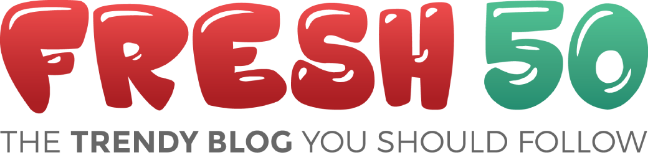Using the information in the image, could you please answer the following question in detail:
What is the font style of the tagline?

The tagline 'THE TRENDY BLOG YOU SHOULD FOLLOW' is presented in a sleek, minimalist gray font that complements the lively logo above, creating a visually appealing contrast.